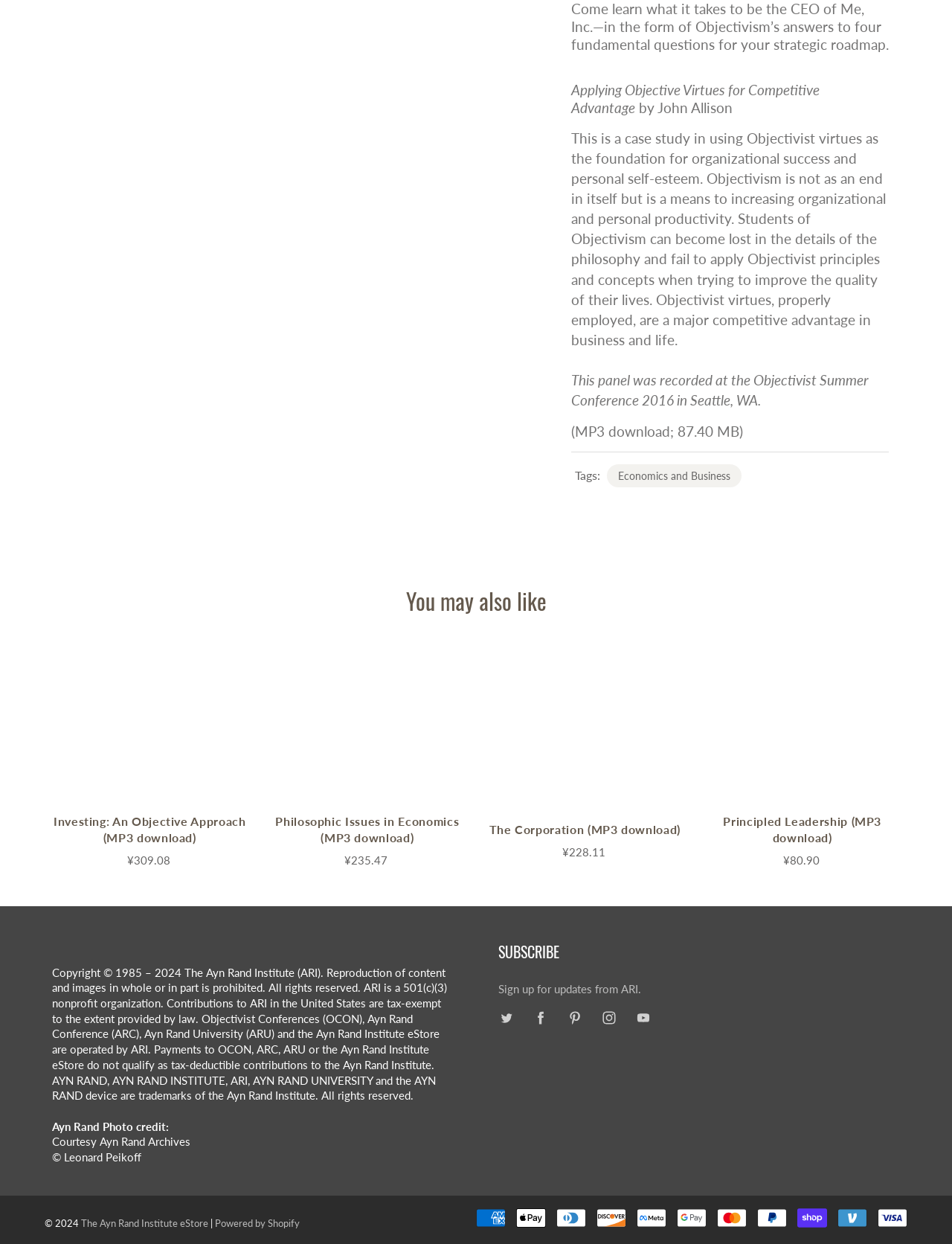Please identify the bounding box coordinates of the element's region that I should click in order to complete the following instruction: "Subscribe to updates from ARI". The bounding box coordinates consist of four float numbers between 0 and 1, i.e., [left, top, right, bottom].

[0.523, 0.79, 0.673, 0.8]